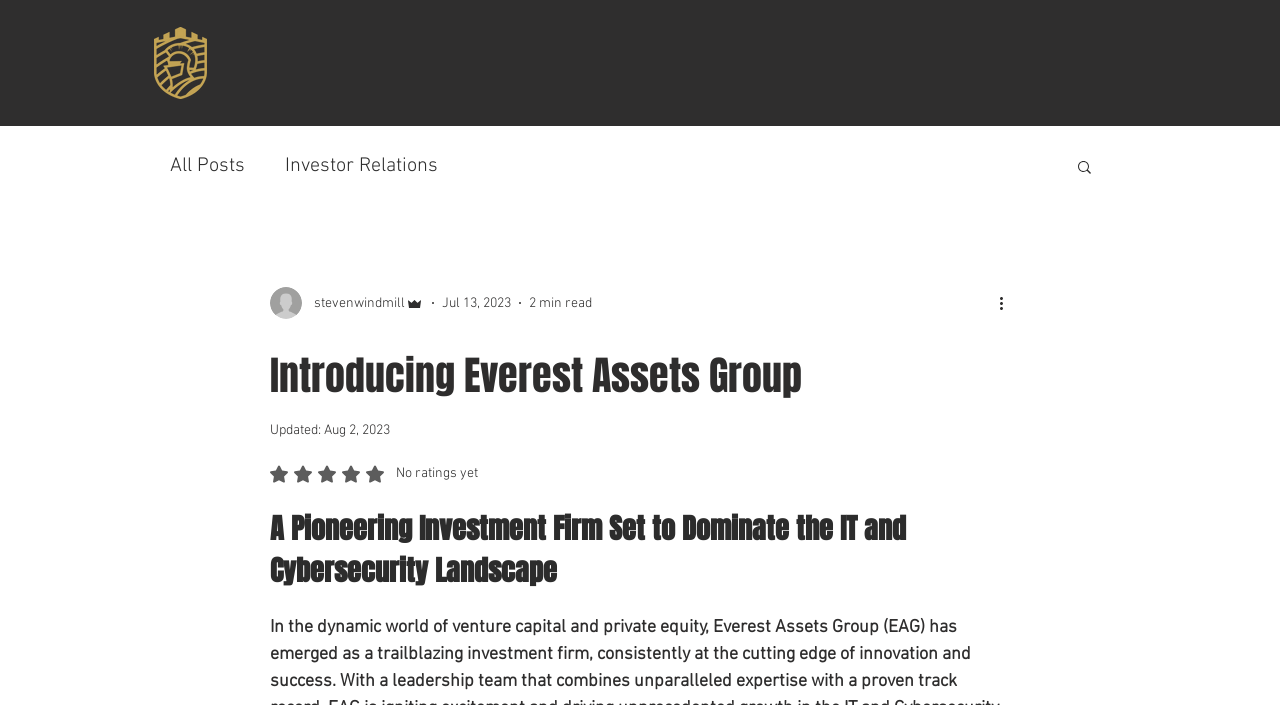Locate the bounding box coordinates of the area to click to fulfill this instruction: "Click on the More actions button". The bounding box should be presented as four float numbers between 0 and 1, in the order [left, top, right, bottom].

[0.778, 0.413, 0.797, 0.447]